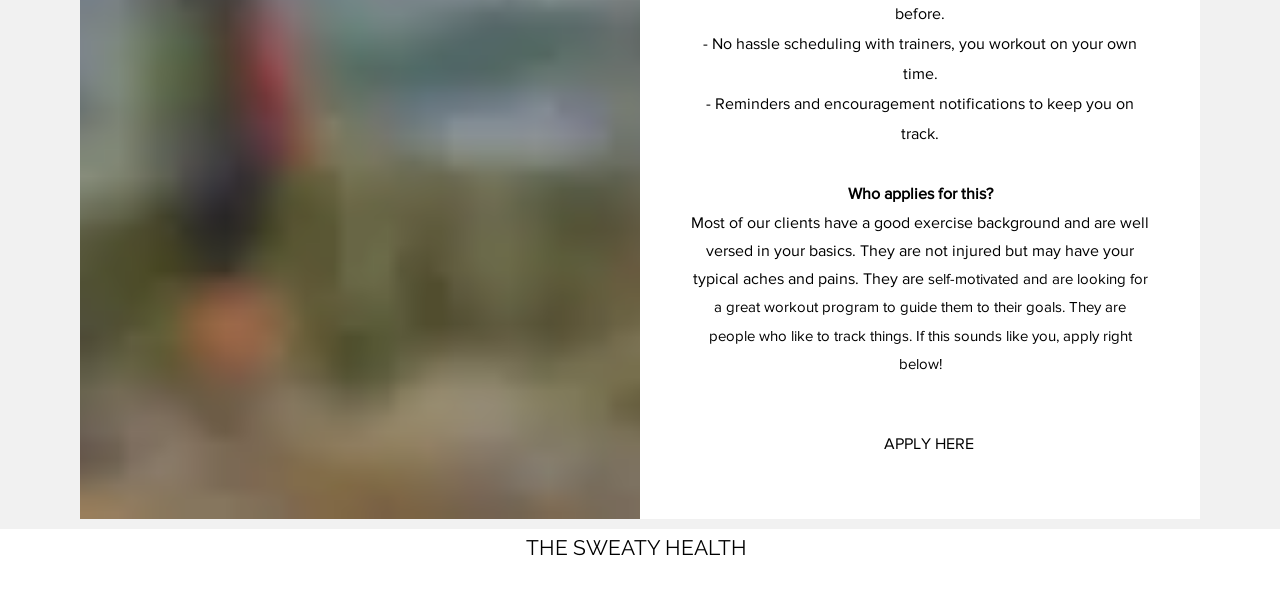What is the purpose of the reminders and encouragement notifications?
Please give a detailed answer to the question using the information shown in the image.

According to the webpage, the reminders and encouragement notifications are provided to keep users on track, which implies that they are meant to motivate and guide users in their workout journey.